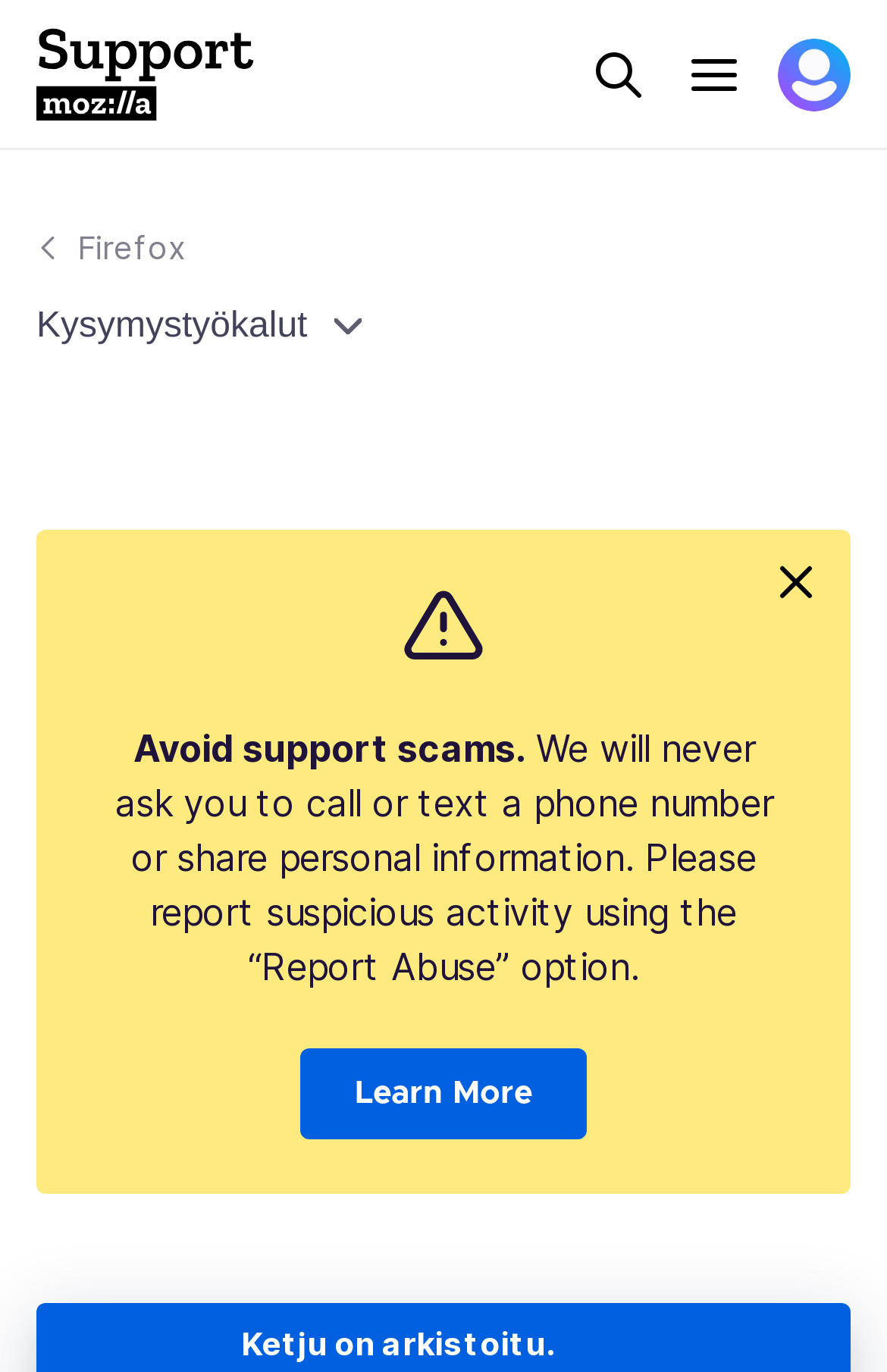Identify the bounding box coordinates of the specific part of the webpage to click to complete this instruction: "Open the menu".

[0.764, 0.027, 0.846, 0.08]